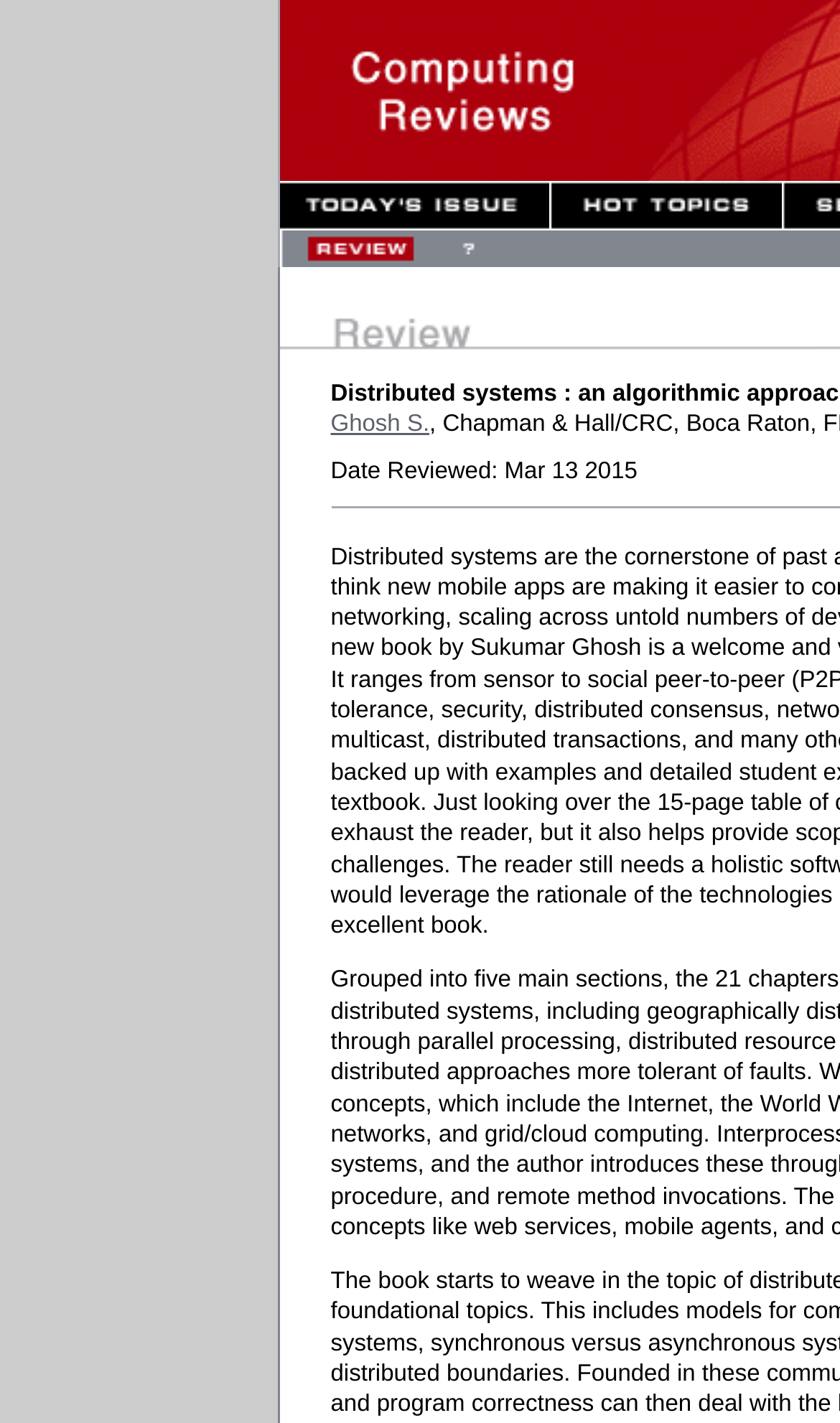Answer the question in a single word or phrase:
What is the name of the current issue?

Today's Issue